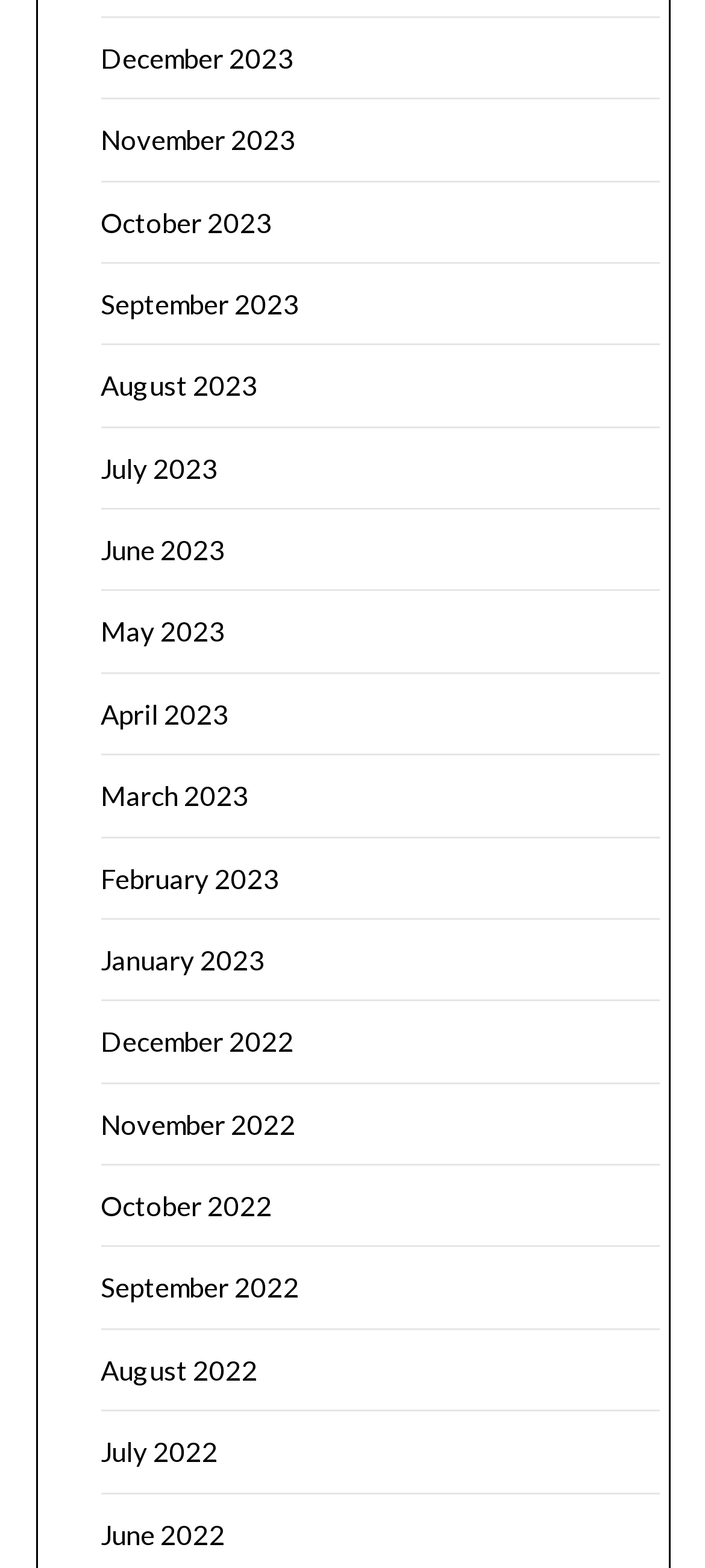Indicate the bounding box coordinates of the clickable region to achieve the following instruction: "go to home page."

None